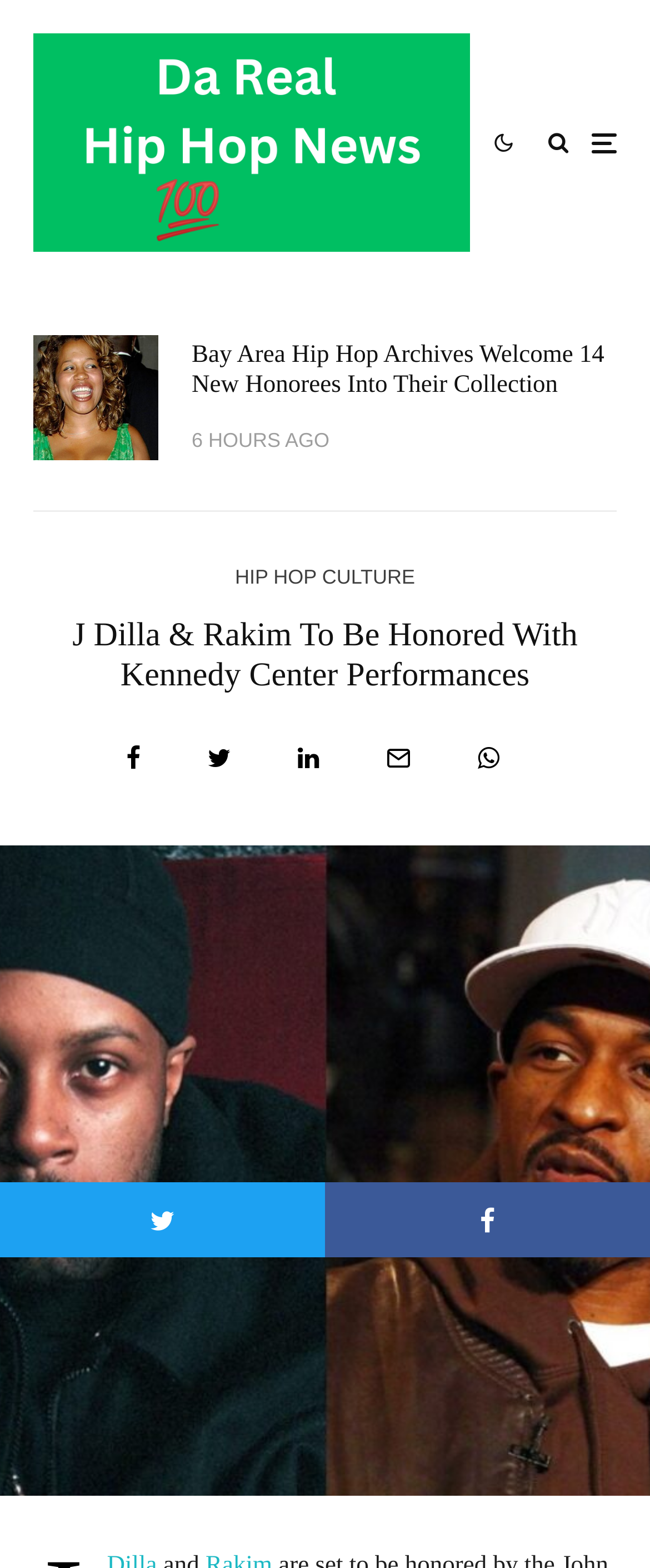Locate the bounding box coordinates of the element that should be clicked to execute the following instruction: "Visit the related news about J Dilla and Rakim".

[0.051, 0.214, 0.244, 0.294]